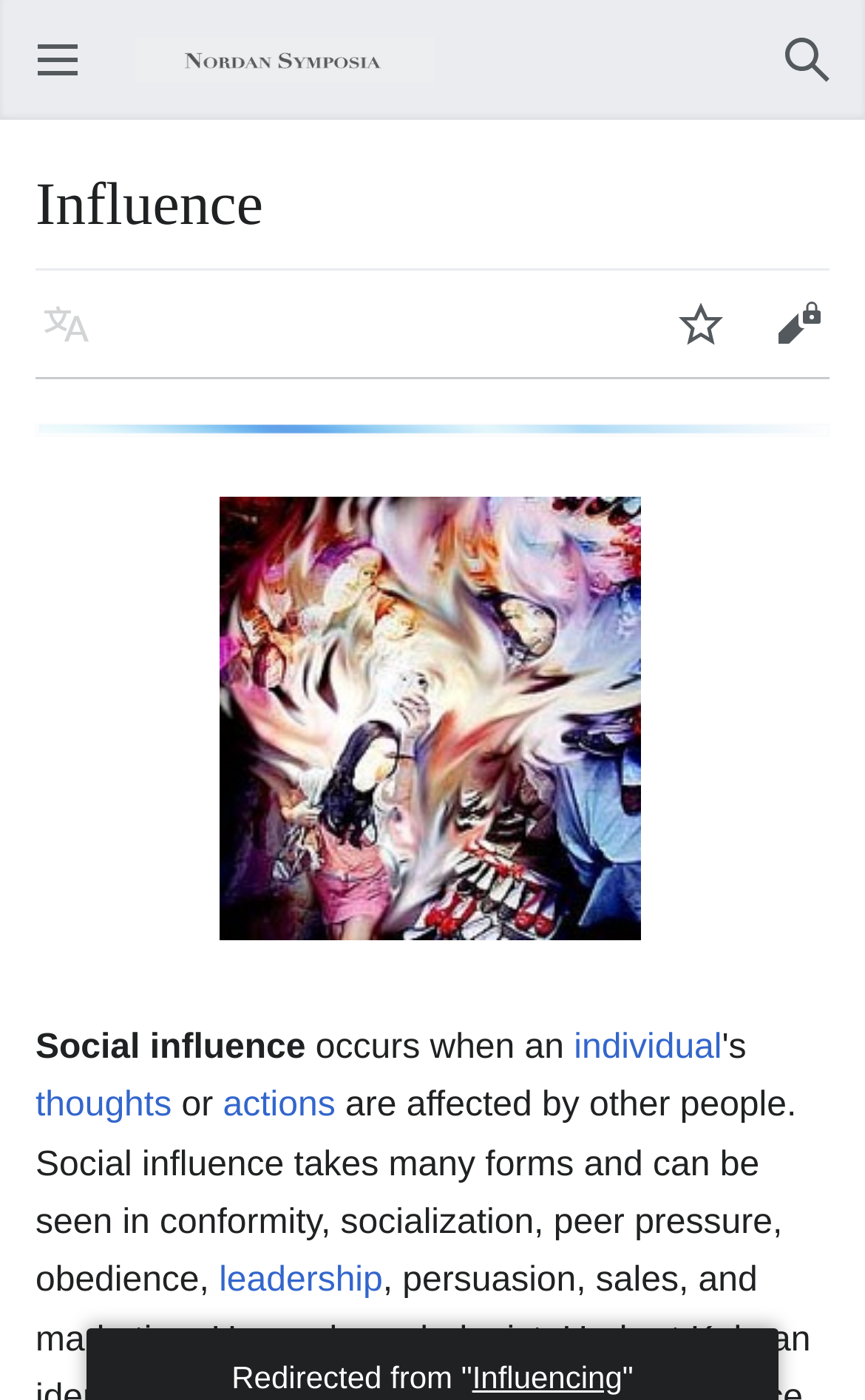Could you indicate the bounding box coordinates of the region to click in order to complete this instruction: "Search".

[0.877, 0.008, 0.99, 0.078]